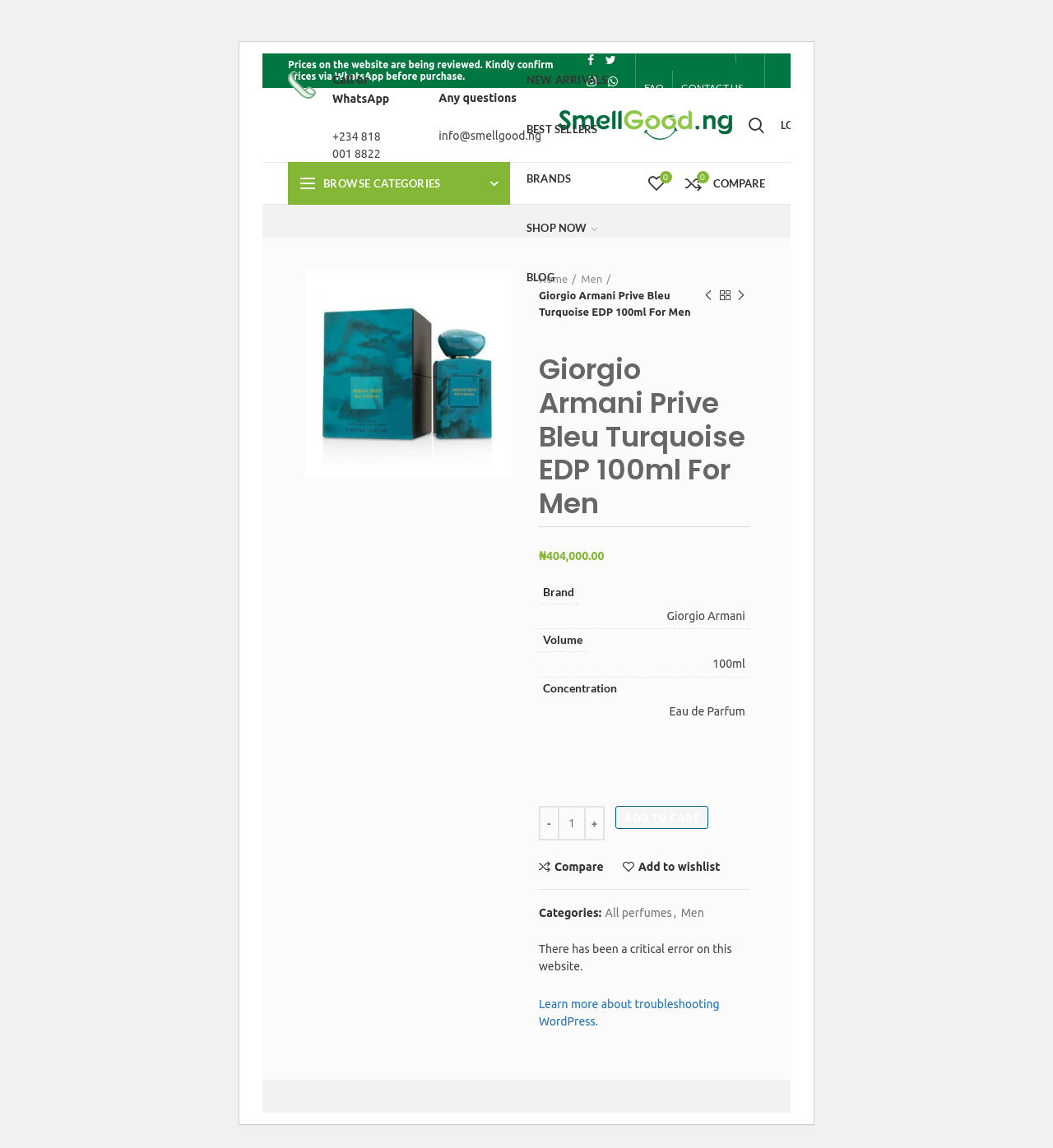Answer the question below using just one word or a short phrase: 
What is the purpose of the button with the '+' symbol?

Increase quantity